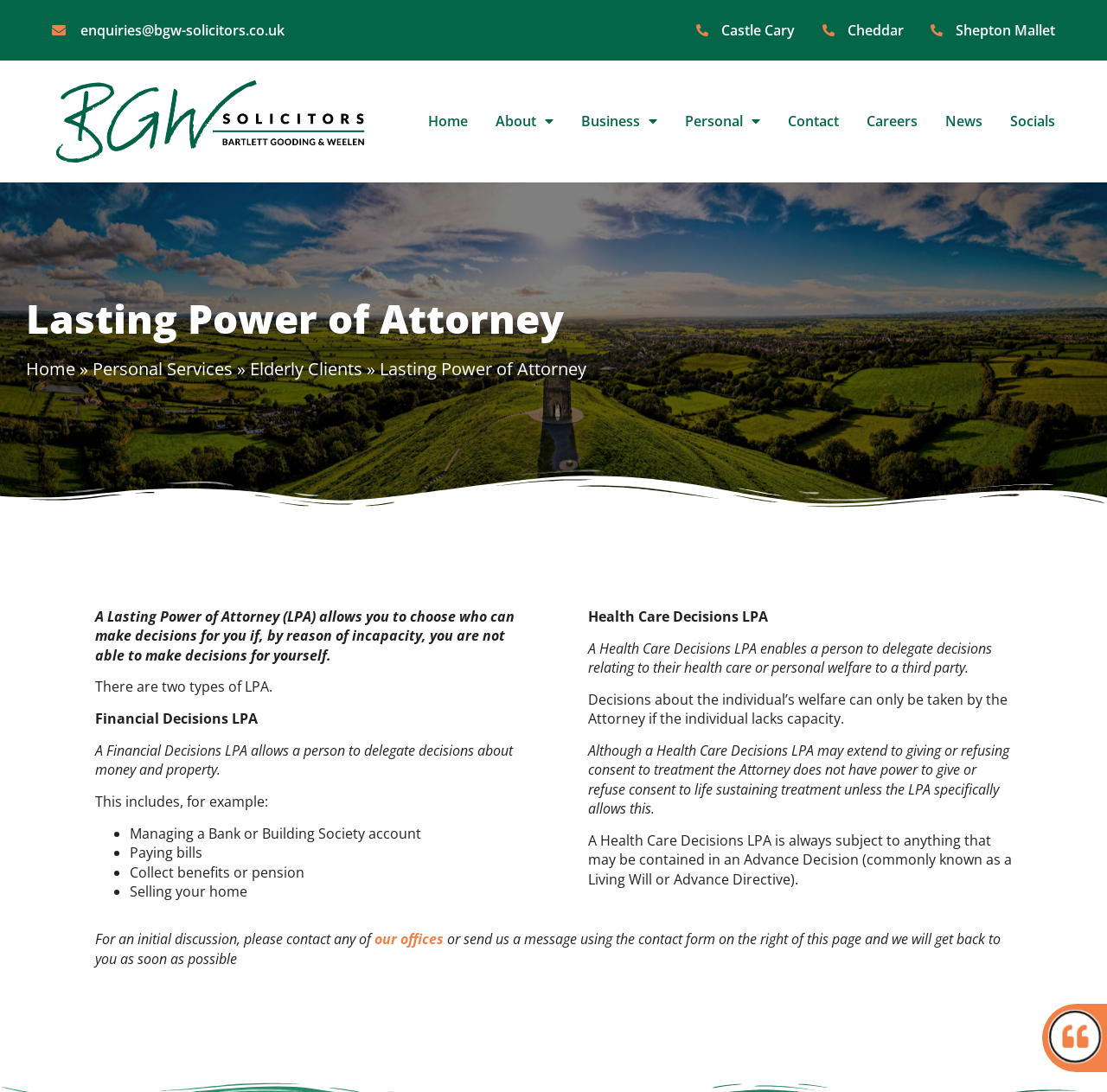Locate the bounding box coordinates of the UI element described by: "Contact". The bounding box coordinates should consist of four float numbers between 0 and 1, i.e., [left, top, right, bottom].

[0.699, 0.093, 0.77, 0.129]